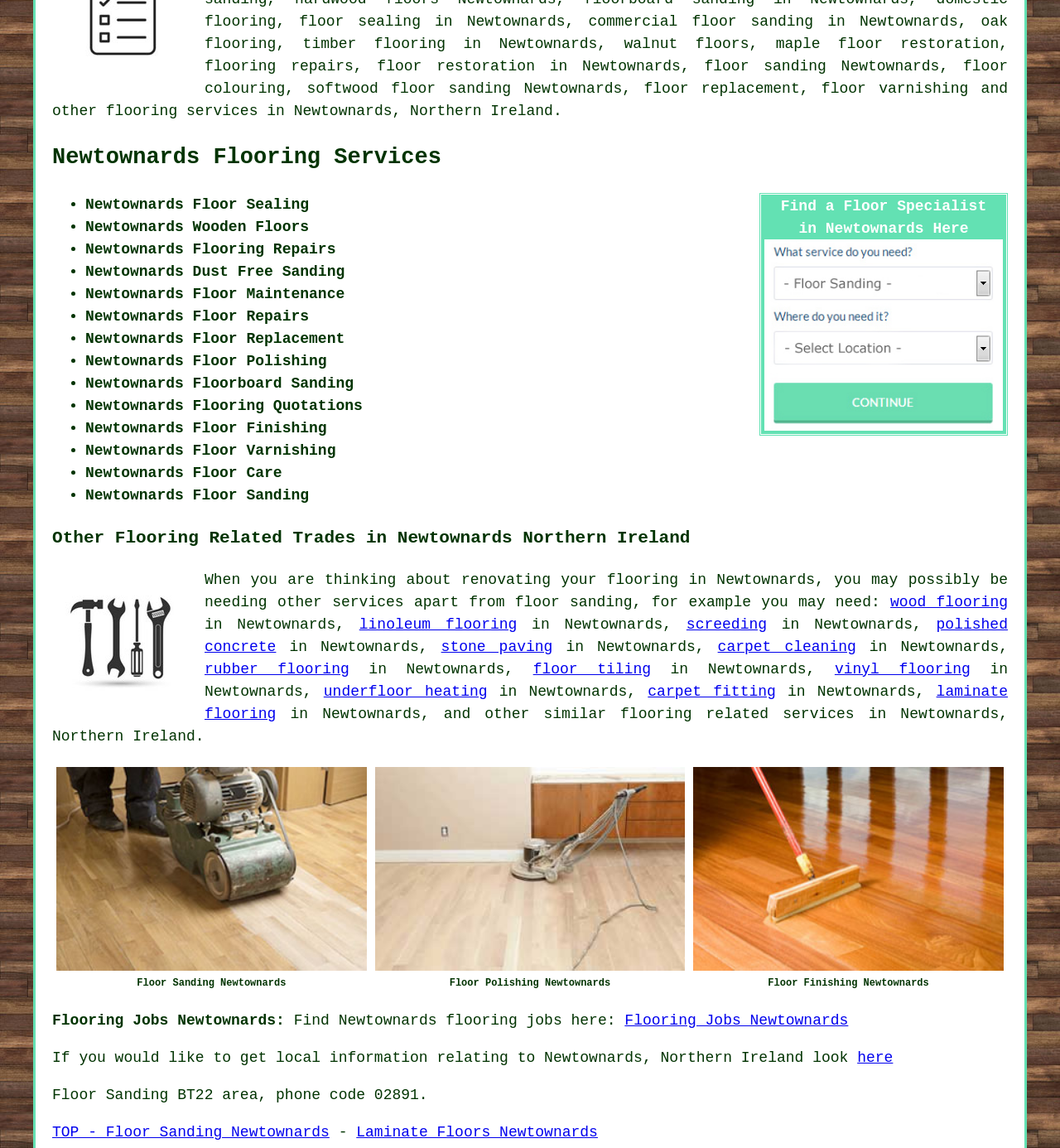What is the main service provided in Newtownards?
Look at the image and answer with only one word or phrase.

Floor Sanding